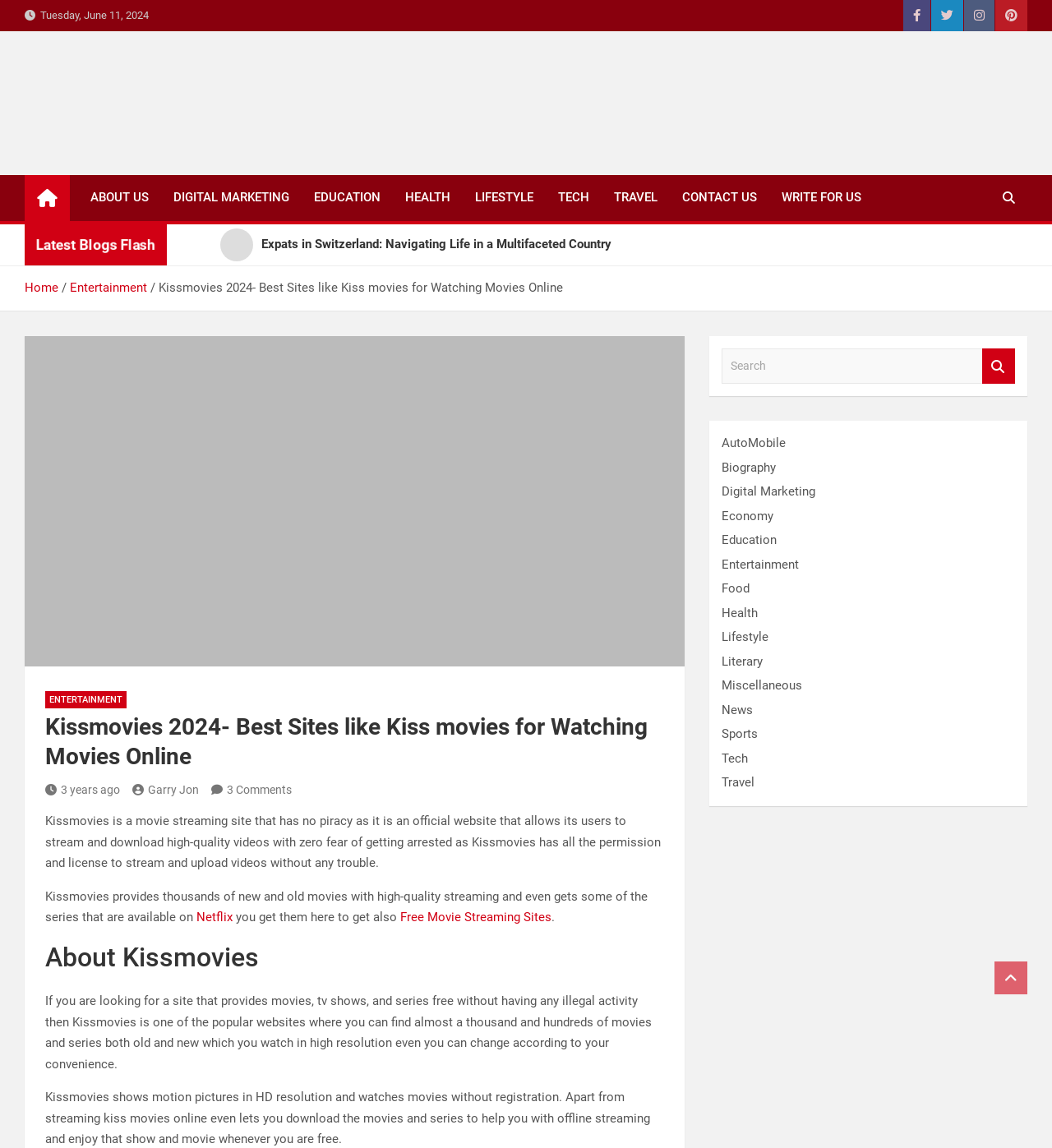Please identify the bounding box coordinates of the element I should click to complete this instruction: 'Watch a movie in HD quality'. The coordinates should be given as four float numbers between 0 and 1, like this: [left, top, right, bottom].

[0.043, 0.62, 0.632, 0.672]